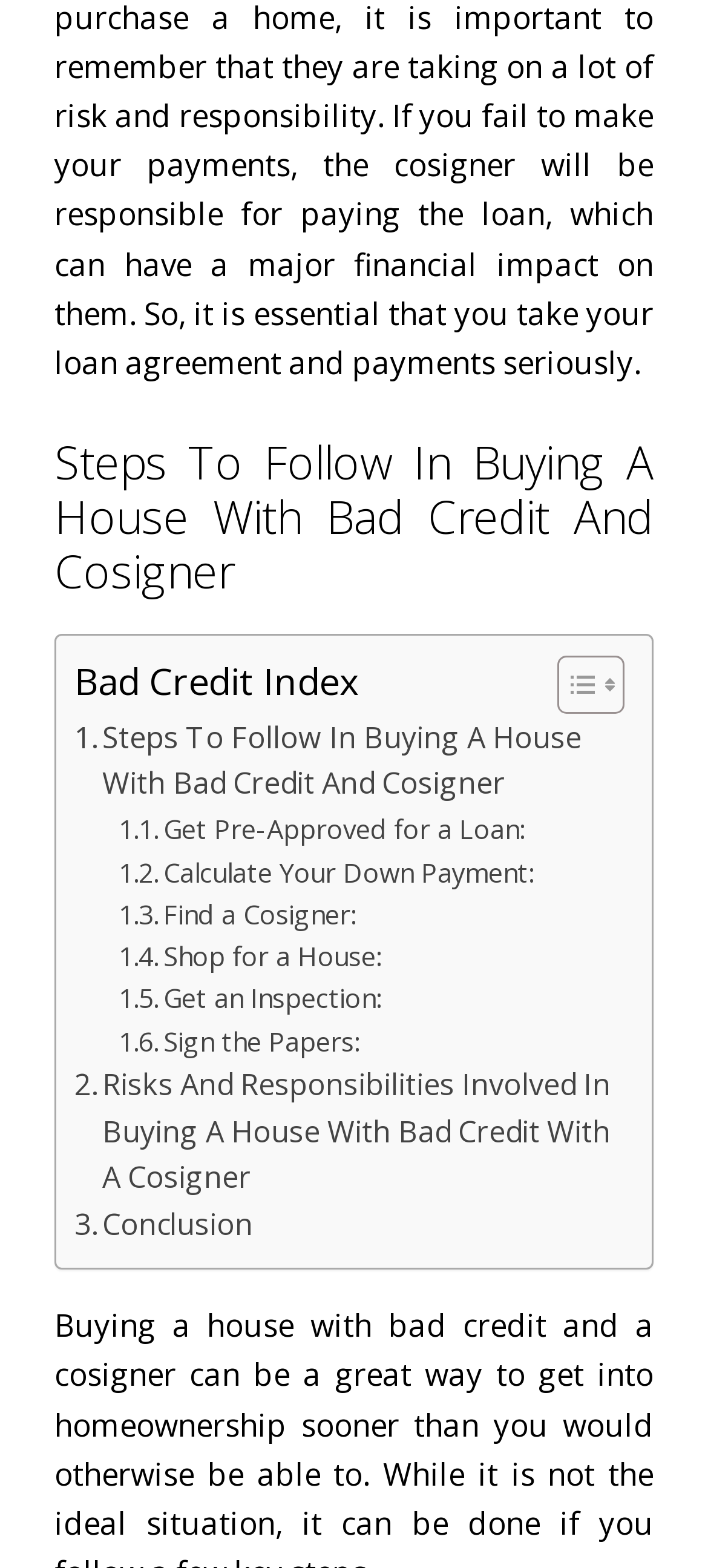Determine the bounding box coordinates of the target area to click to execute the following instruction: "Toggle table of content."

[0.749, 0.416, 0.869, 0.456]